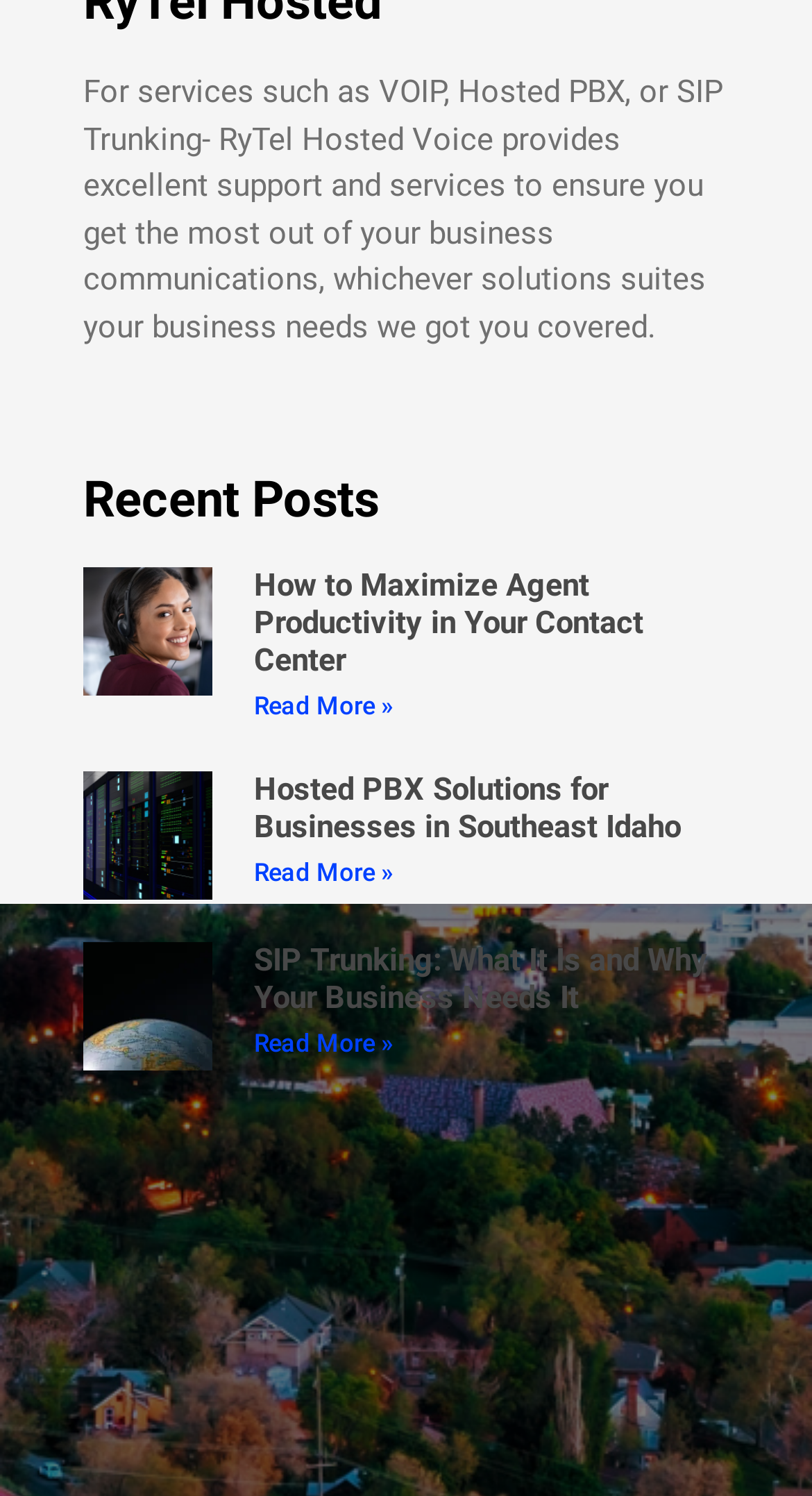Determine the bounding box coordinates of the section I need to click to execute the following instruction: "Learn about SIP Trunking: What It Is and Why Your Business Needs It". Provide the coordinates as four float numbers between 0 and 1, i.e., [left, top, right, bottom].

[0.313, 0.63, 0.872, 0.68]